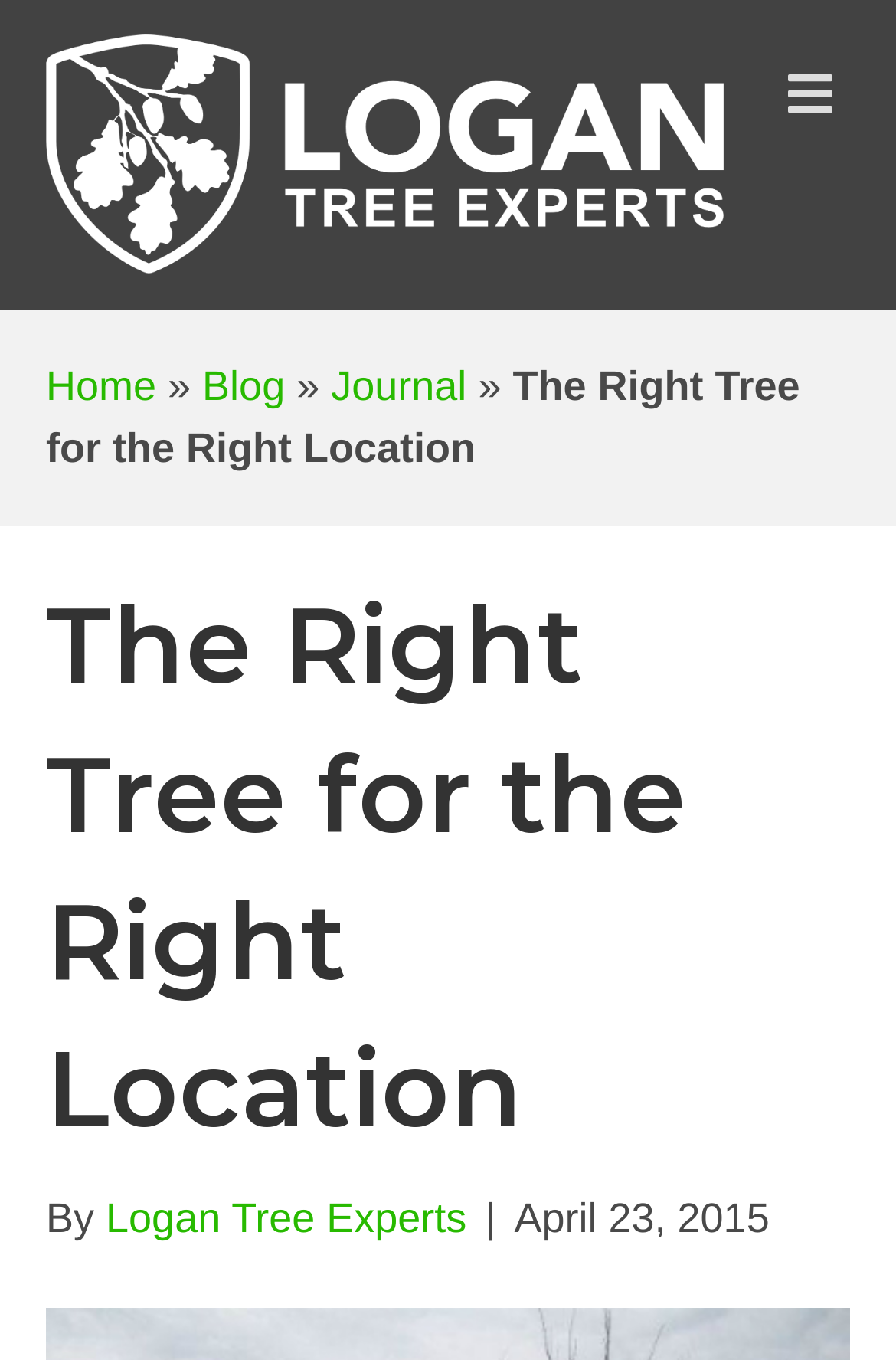Based on the provided description, "alt="Logan Tree Experts"", find the bounding box of the corresponding UI element in the screenshot.

[0.051, 0.094, 0.808, 0.128]